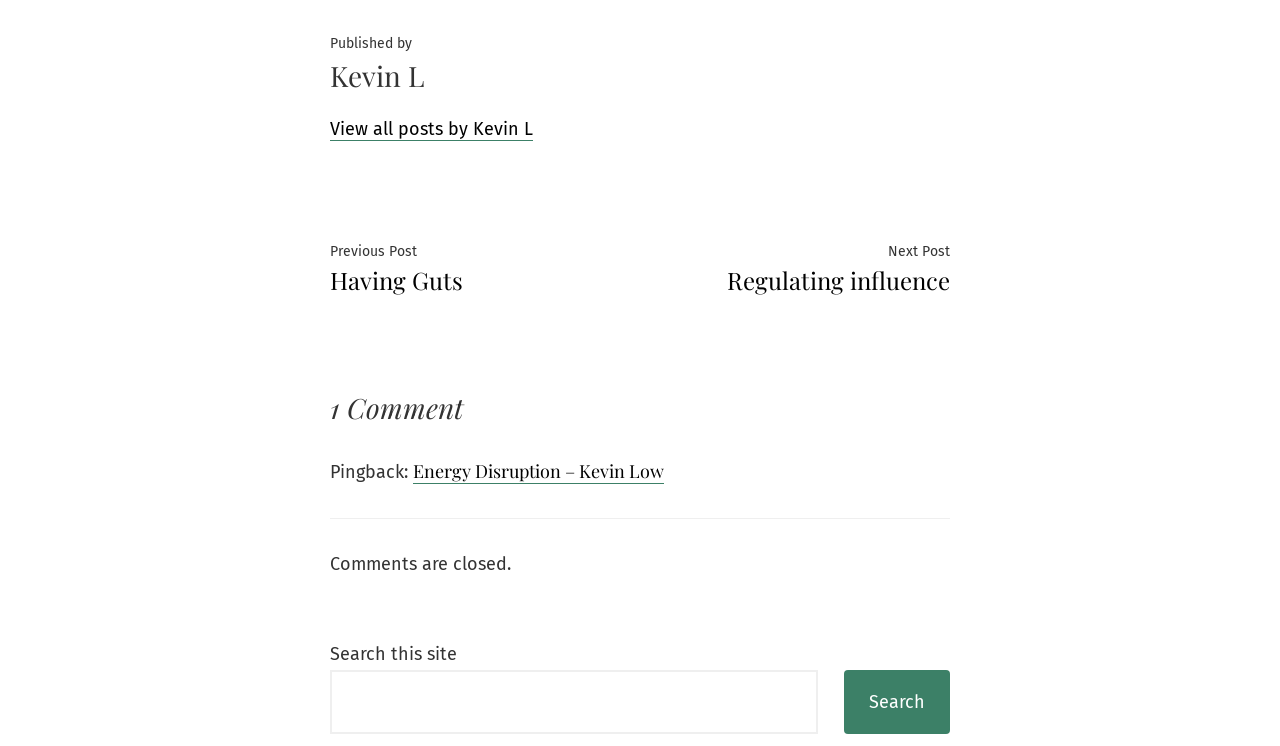Predict the bounding box coordinates of the UI element that matches this description: "Search". The coordinates should be in the format [left, top, right, bottom] with each value between 0 and 1.

[0.659, 0.898, 0.742, 0.984]